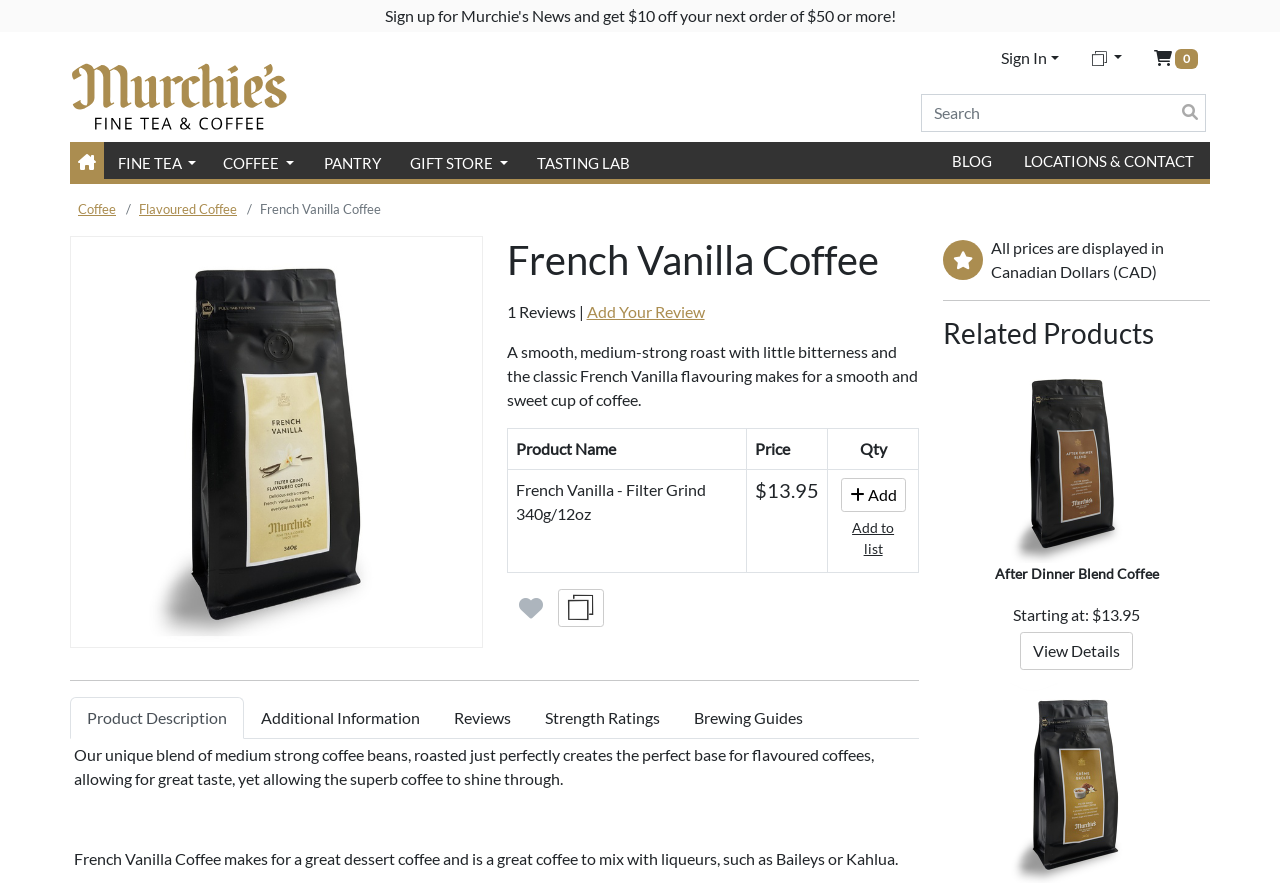Please identify the bounding box coordinates of the element I should click to complete this instruction: 'Sign up for Murchie's News'. The coordinates should be given as four float numbers between 0 and 1, like this: [left, top, right, bottom].

[0.3, 0.007, 0.7, 0.028]